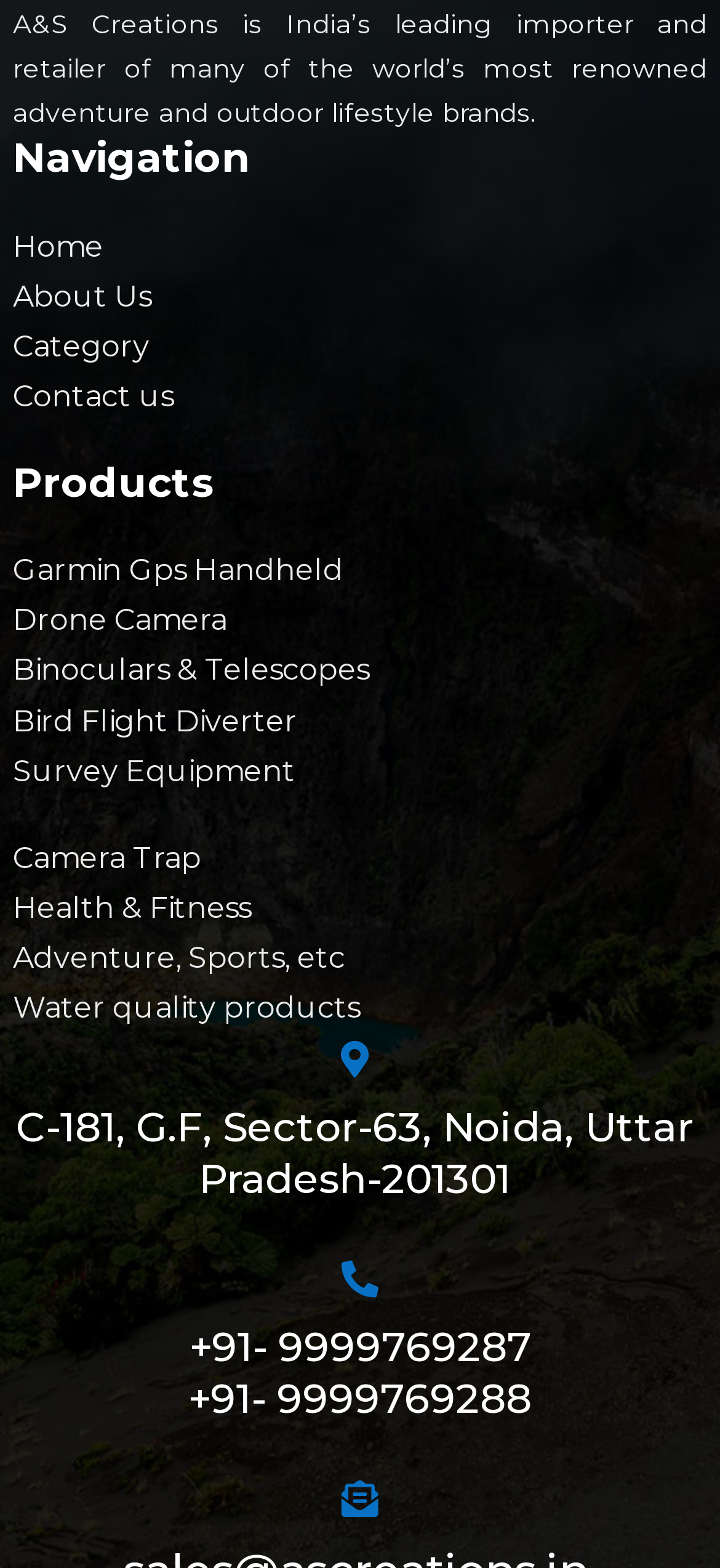Indicate the bounding box coordinates of the clickable region to achieve the following instruction: "Click on the 'Home' link."

[0.018, 0.141, 1.0, 0.173]